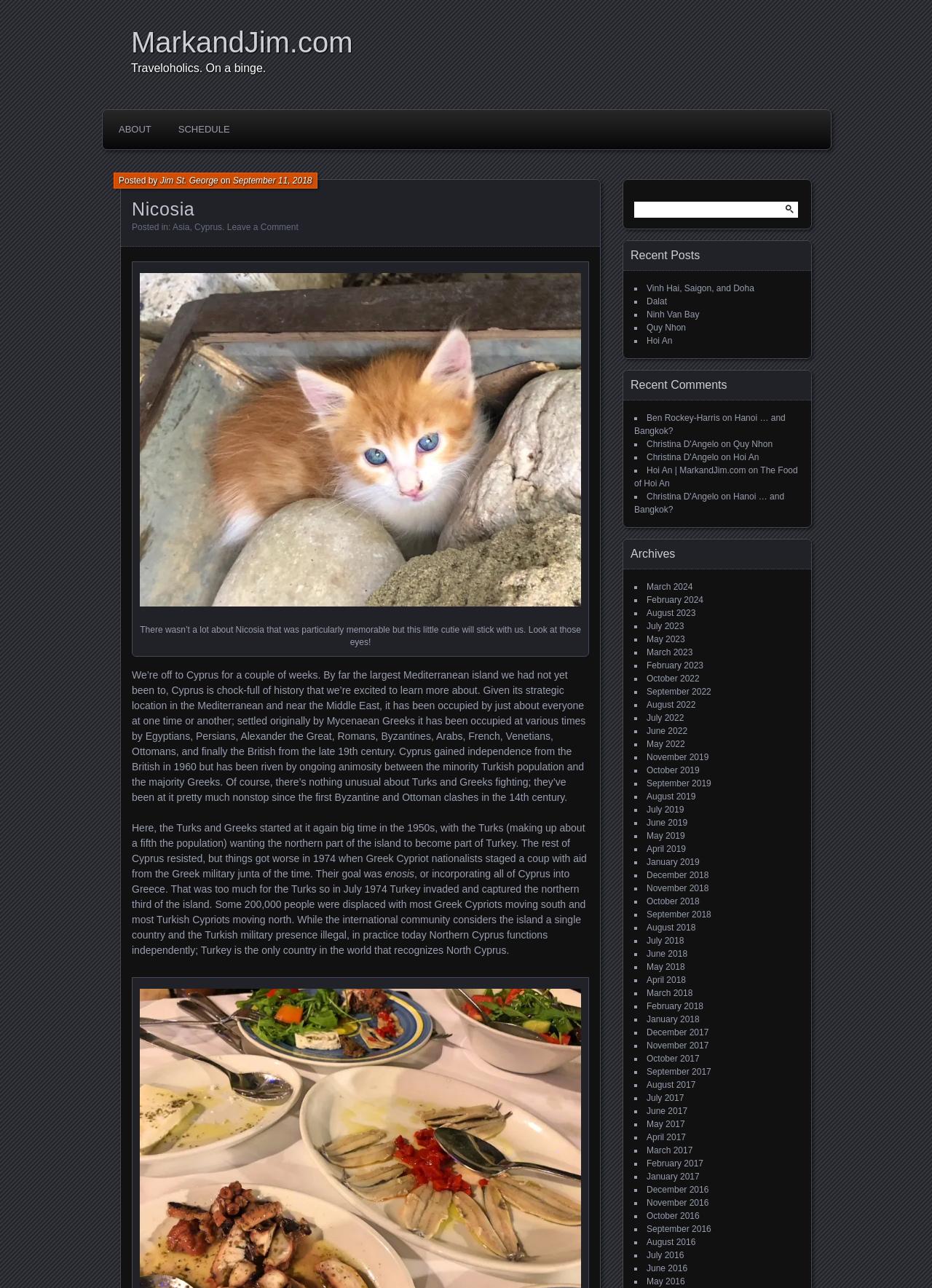Provide the bounding box coordinates in the format (top-left x, top-left y, bottom-right x, bottom-right y). All values are floating point numbers between 0 and 1. Determine the bounding box coordinate of the UI element described as: June 2016

[0.694, 0.981, 0.738, 0.989]